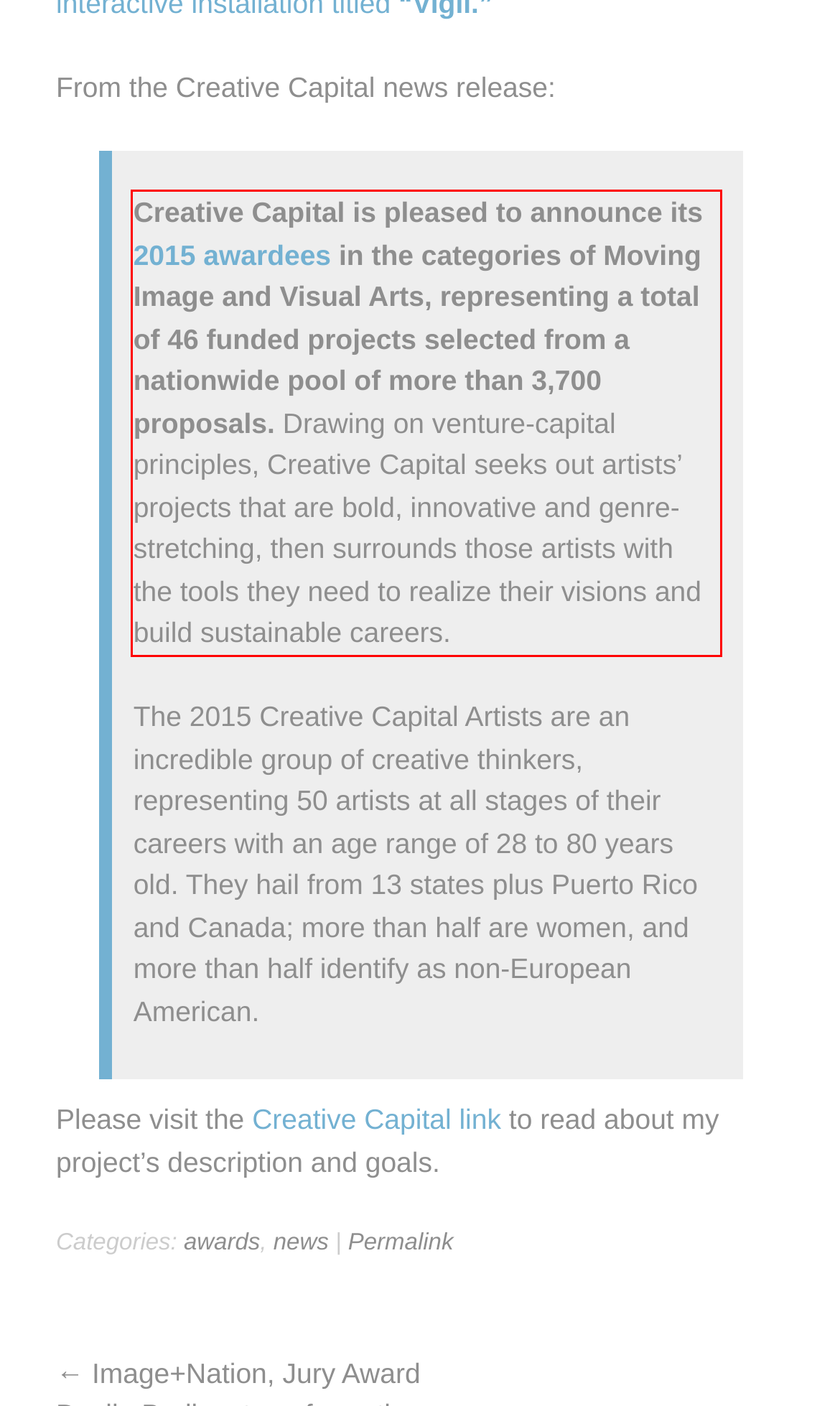Using the provided webpage screenshot, recognize the text content in the area marked by the red bounding box.

Creative Capital is pleased to announce its 2015 awardees in the categories of Moving Image and Visual Arts, representing a total of 46 funded projects selected from a nationwide pool of more than 3,700 proposals. Drawing on venture-capital principles, Creative Capital seeks out artists’ projects that are bold, innovative and genre-stretching, then surrounds those artists with the tools they need to realize their visions and build sustainable careers.